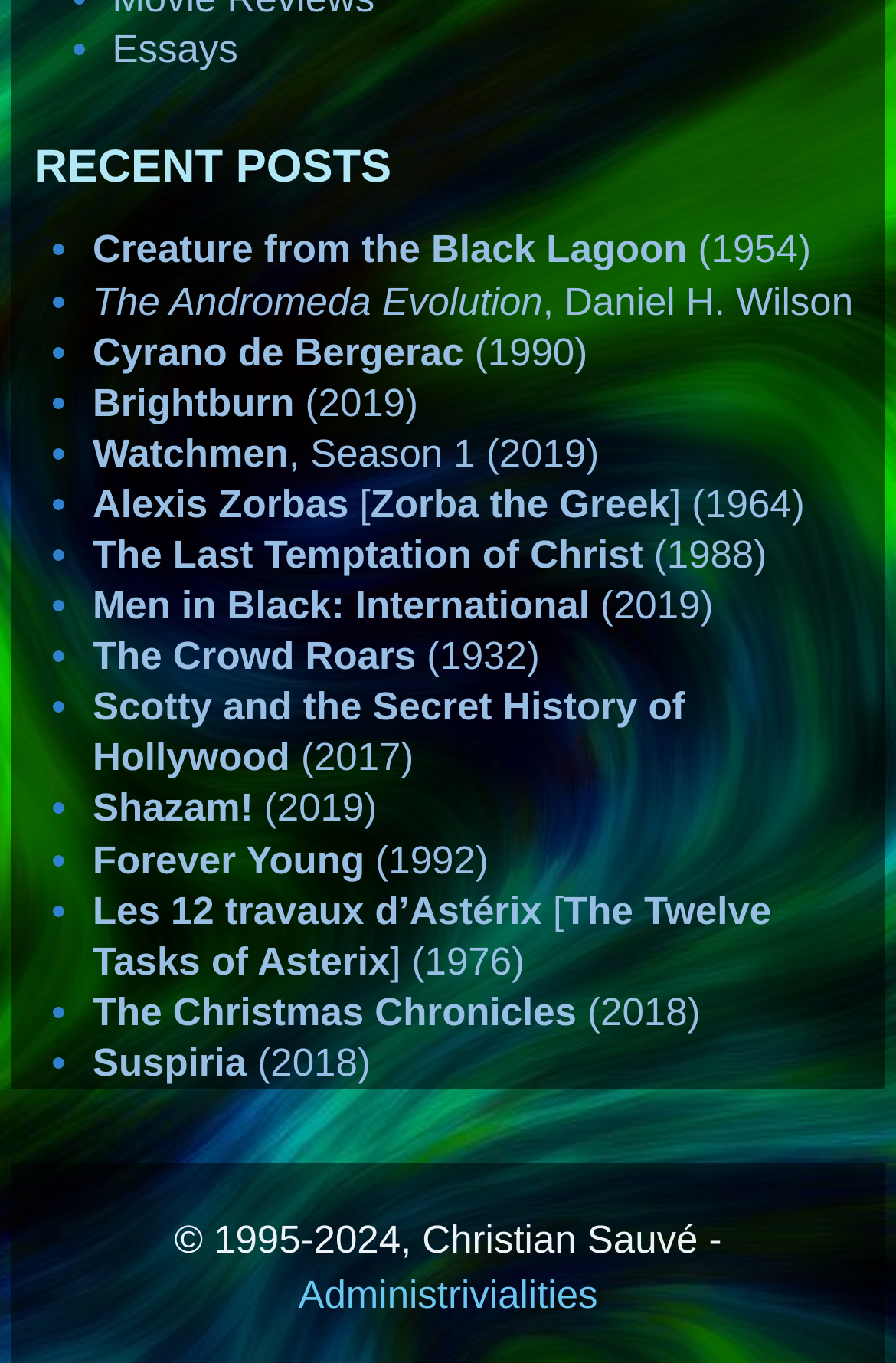Could you provide the bounding box coordinates for the portion of the screen to click to complete this instruction: "Go to the page about Administrivialities"?

[0.333, 0.934, 0.667, 0.966]